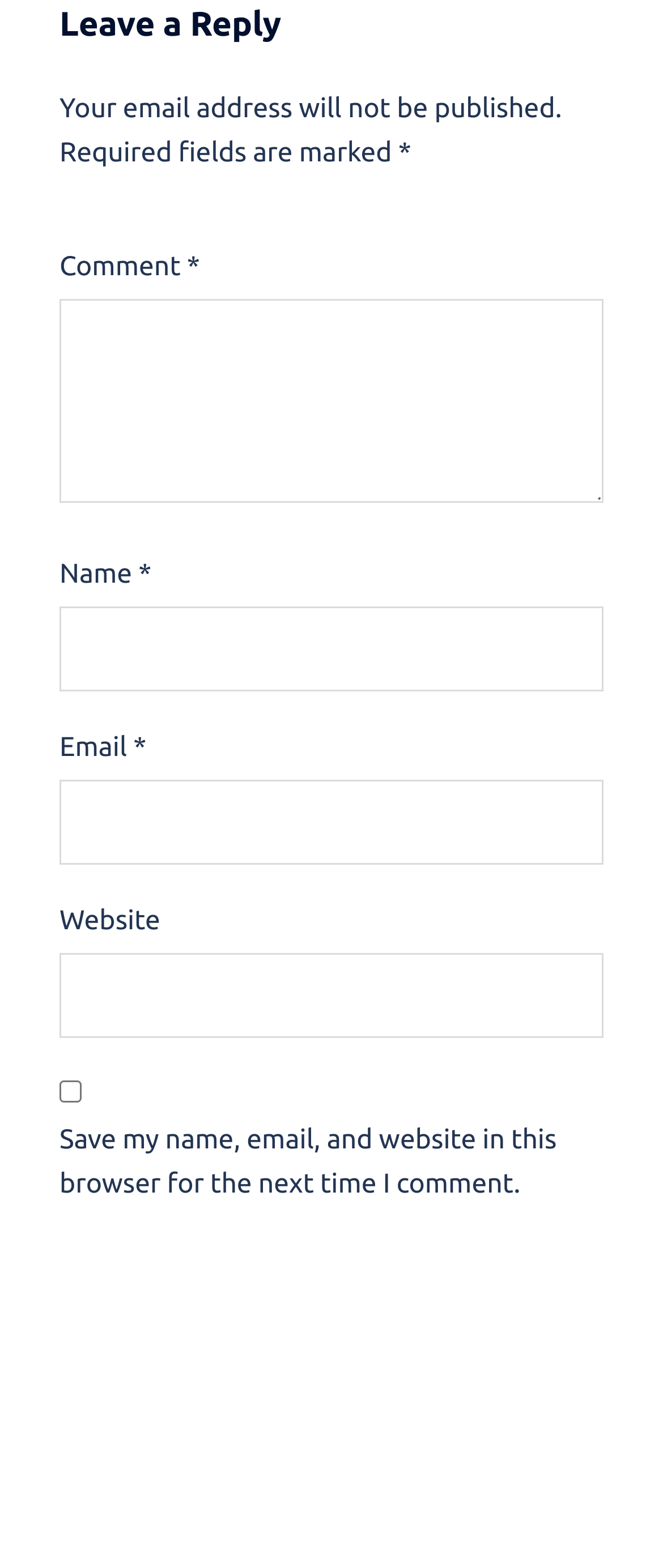How many fields are there to fill in the comment form?
Refer to the image and provide a concise answer in one word or phrase.

Four